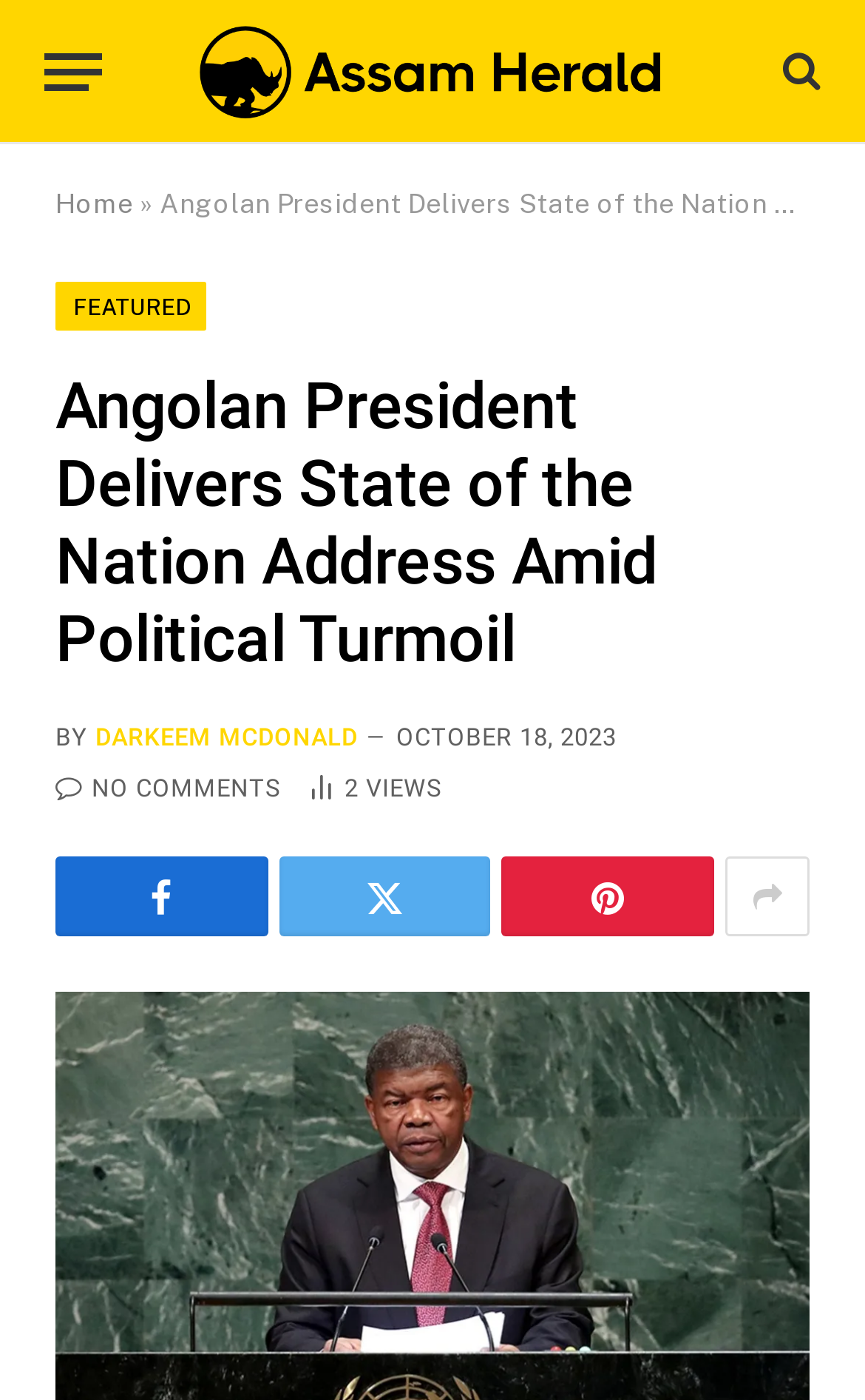What is the topic of the article?
Please interpret the details in the image and answer the question thoroughly.

The topic of the article can be inferred from the title of the article, which is 'Angolan President Delivers State of the Nation Address Amid Political Turmoil'. This indicates that the article is about the Angolan President's state of the nation address.